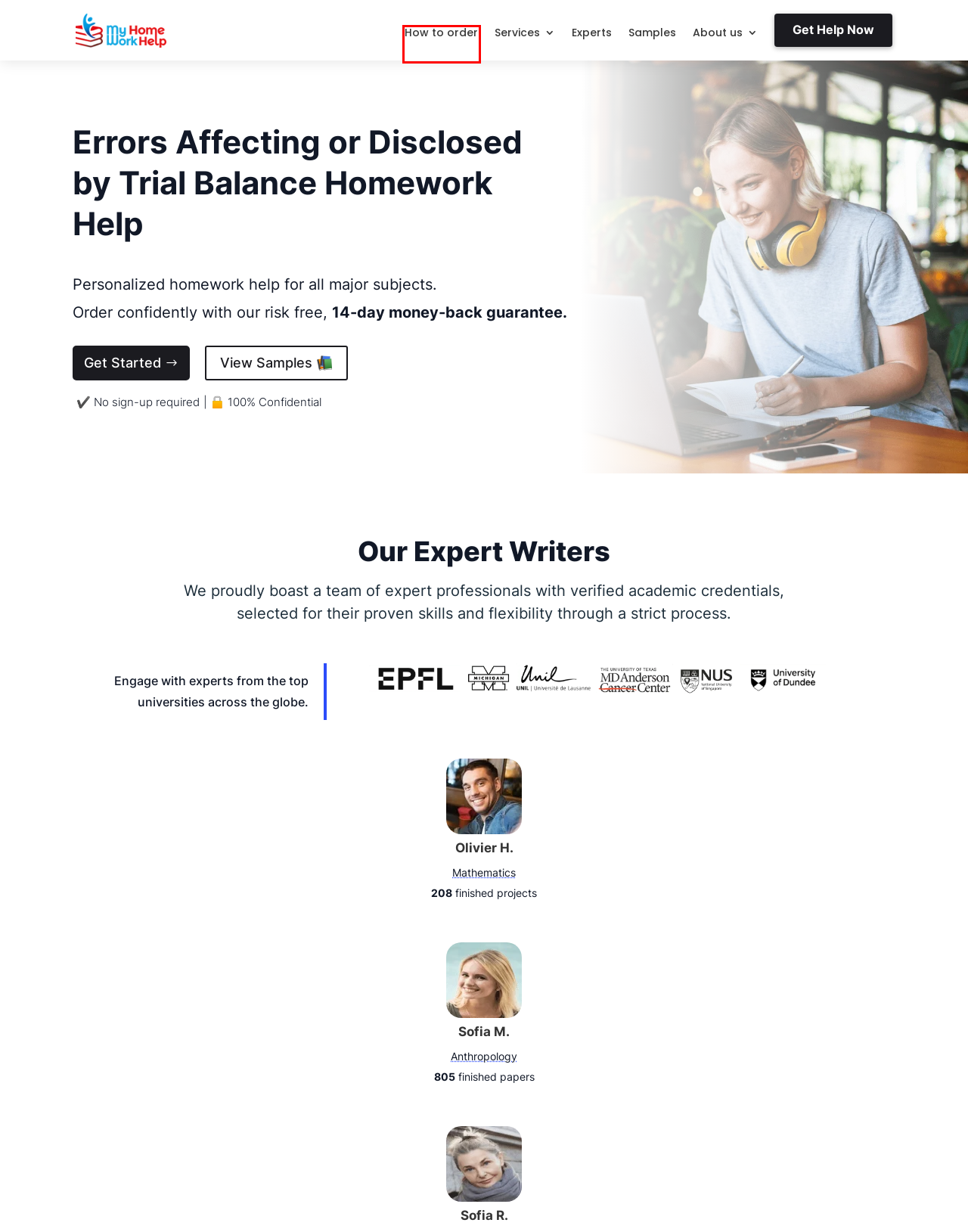You have a screenshot of a webpage with a red bounding box around an element. Identify the webpage description that best fits the new page that appears after clicking the selected element in the red bounding box. Here are the candidates:
A. 24/7 Hire Online Tutors- Online Tutoring by My Homework Help
B. MS Access Homework Help | MS Access Assignment Help
C. Order Homework Help and Save Your Time | MyHomeworkHelp
D. Find Private Tutors at Affordable Prices - My Home work Help
E. Homework Help Samples | My Homework Help
F. 24/7 Reliable Homework Help Tutors & Assignment Help Tutors
G. Accounting Homework Help | Accounting Assignement Help
H. Get Statistics Homework Help | Do My Statistics Homework Helper

C